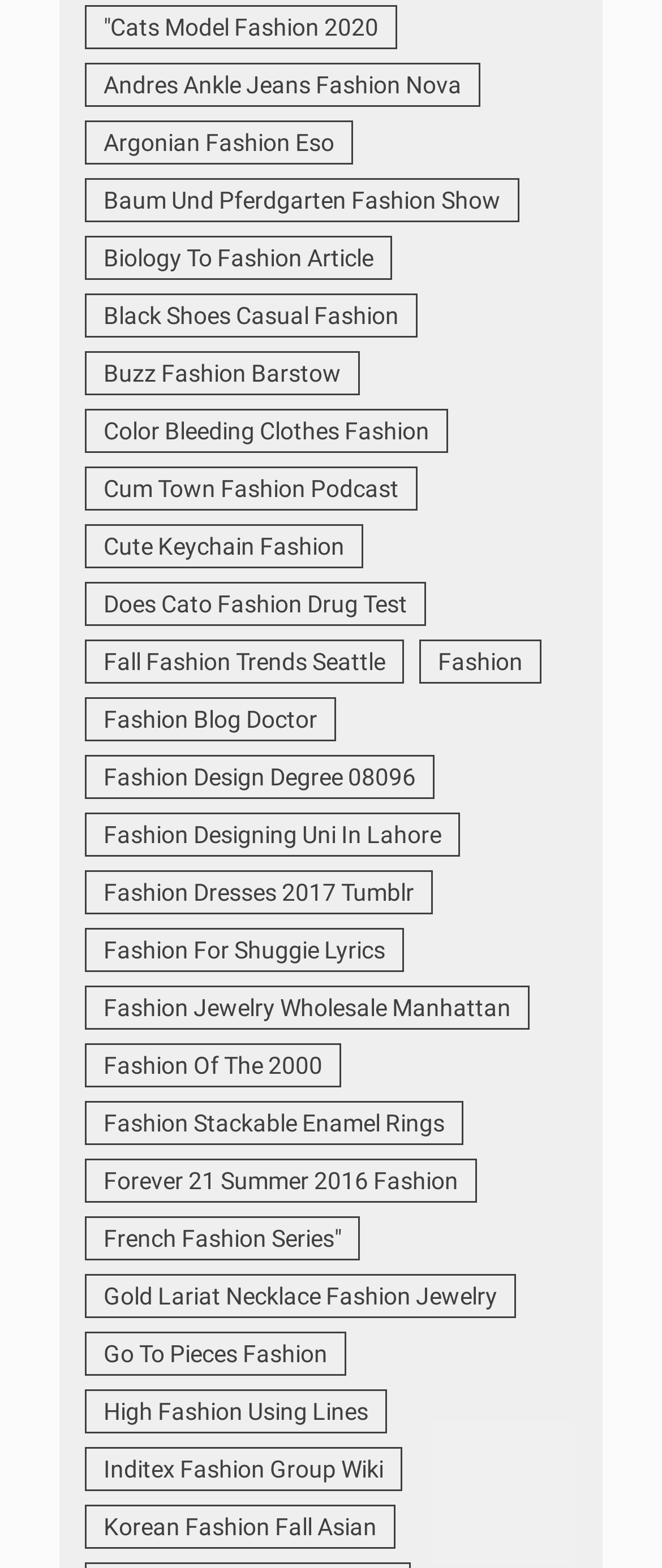With reference to the screenshot, provide a detailed response to the question below:
What is the category of 'Cats Model Fashion 2020'?

Based on the link 'Cats Model Fashion 2020 (309 items)' at the top of the webpage, it is clear that 'Cats Model Fashion 2020' is a category related to fashion.